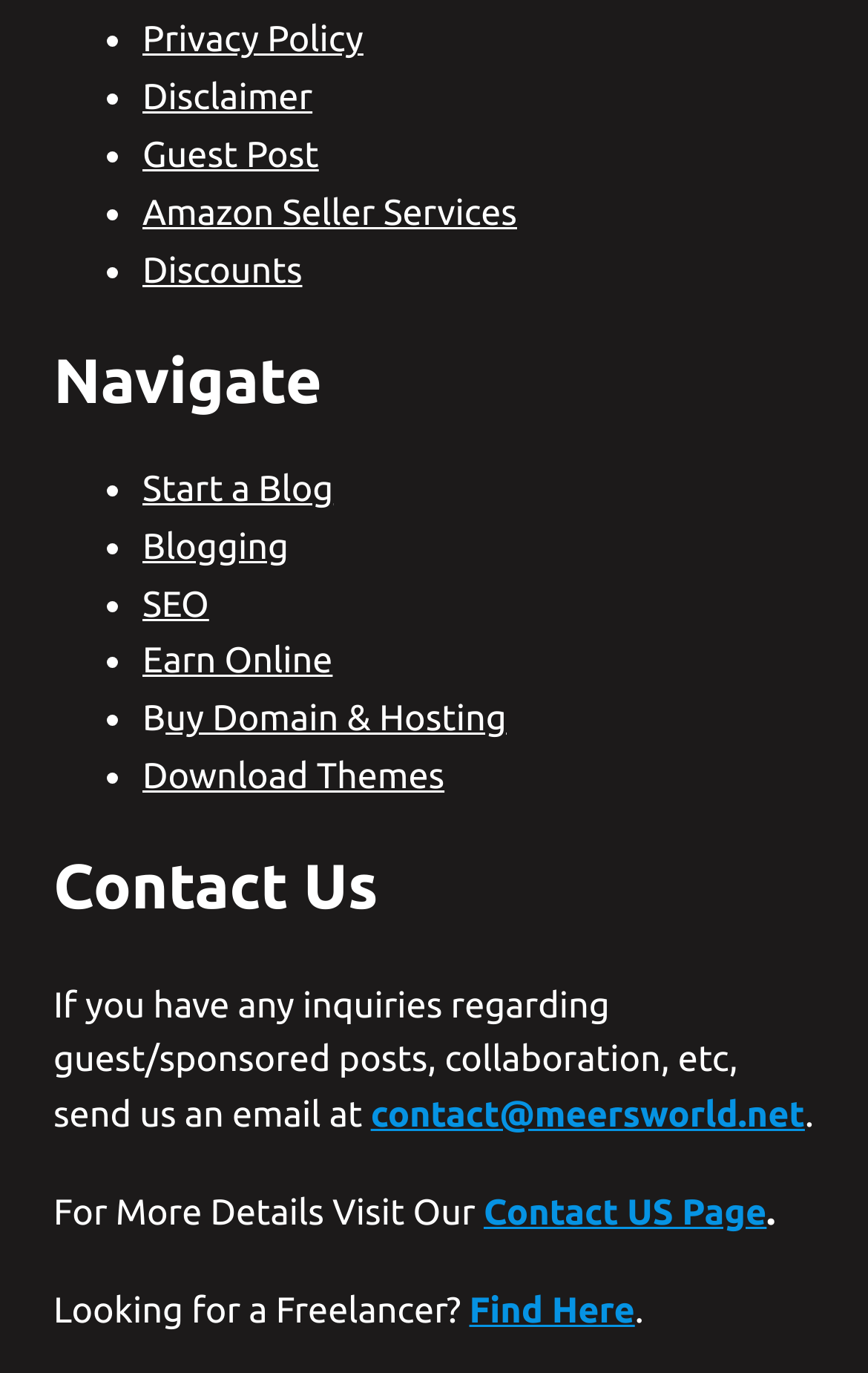Provide the bounding box coordinates for the UI element that is described as: "uy Domain & Hosting".

[0.191, 0.51, 0.584, 0.539]